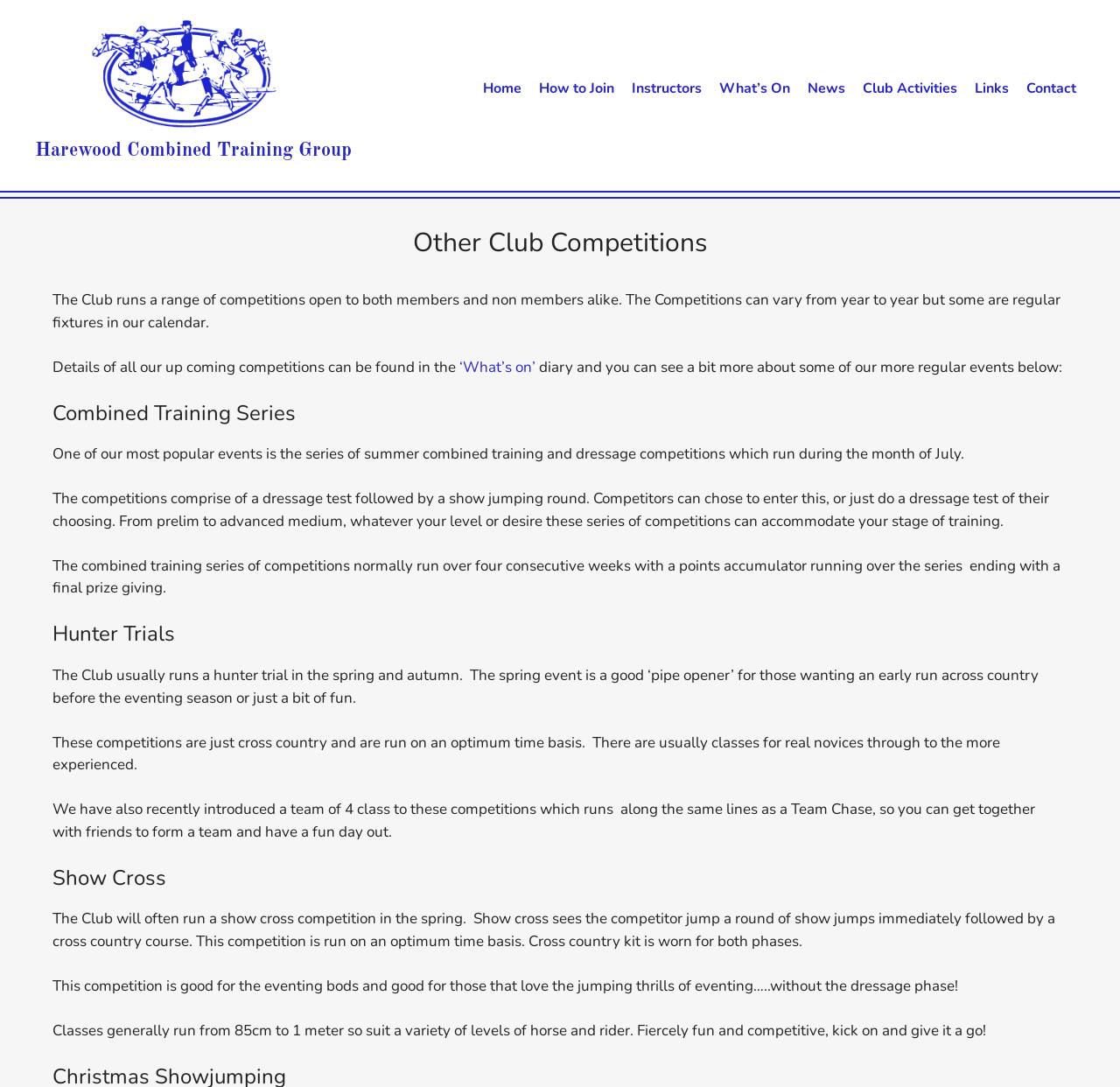What is the format of the combined training series?
Refer to the image and respond with a one-word or short-phrase answer.

Dressage test followed by show jumping